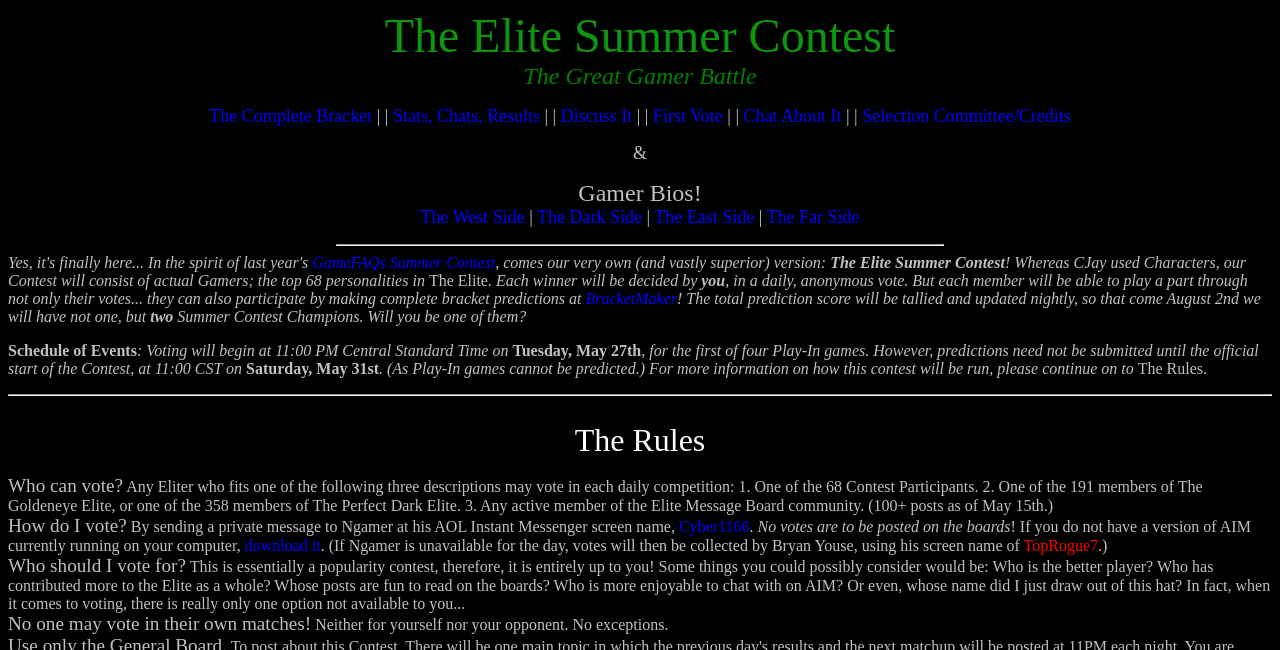Who can vote in each daily competition?
Based on the image, answer the question with a single word or brief phrase.

Eliter who fits one of three descriptions